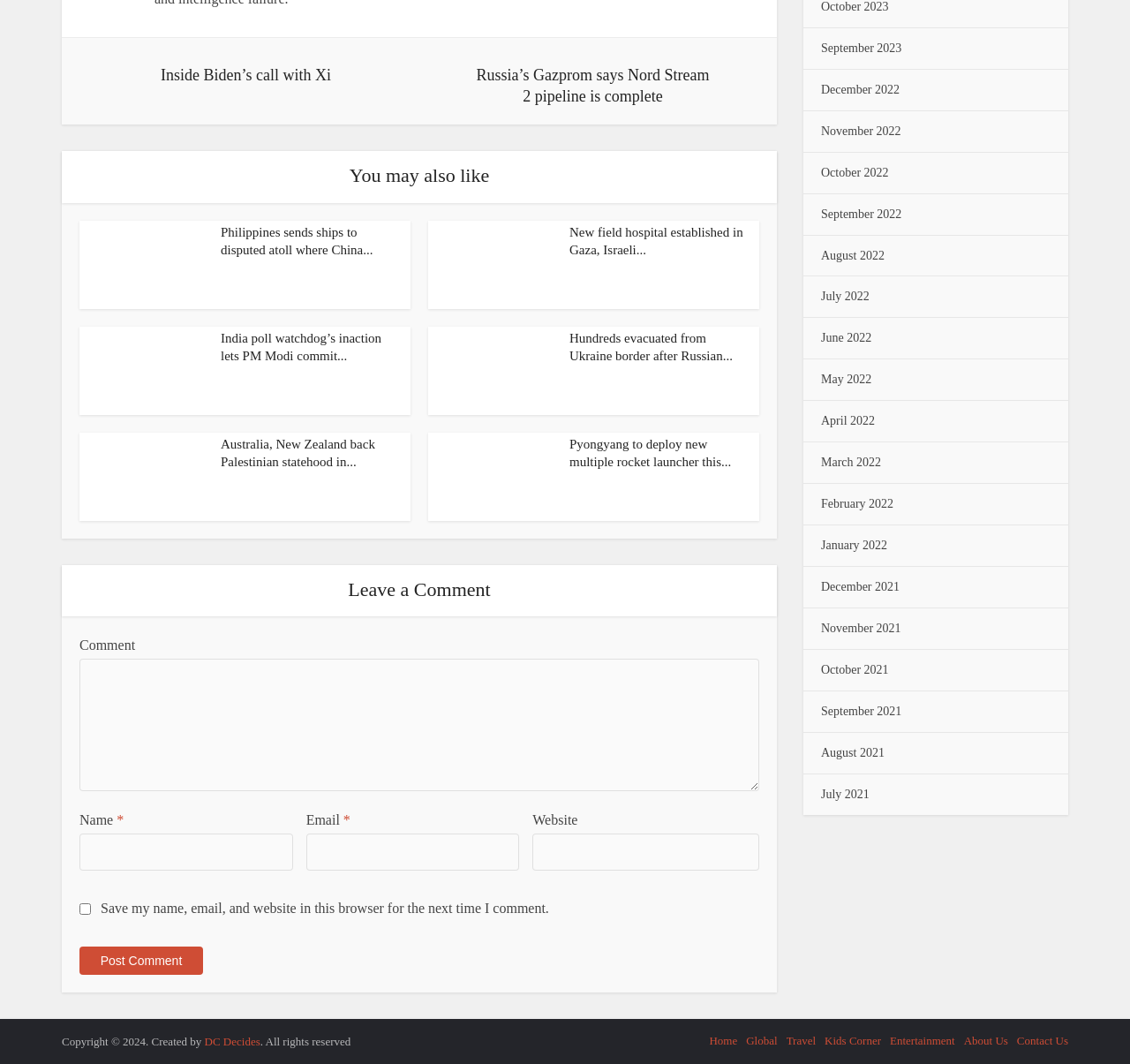What is the topic of the first article?
Please provide a single word or phrase in response based on the screenshot.

Philippines and China